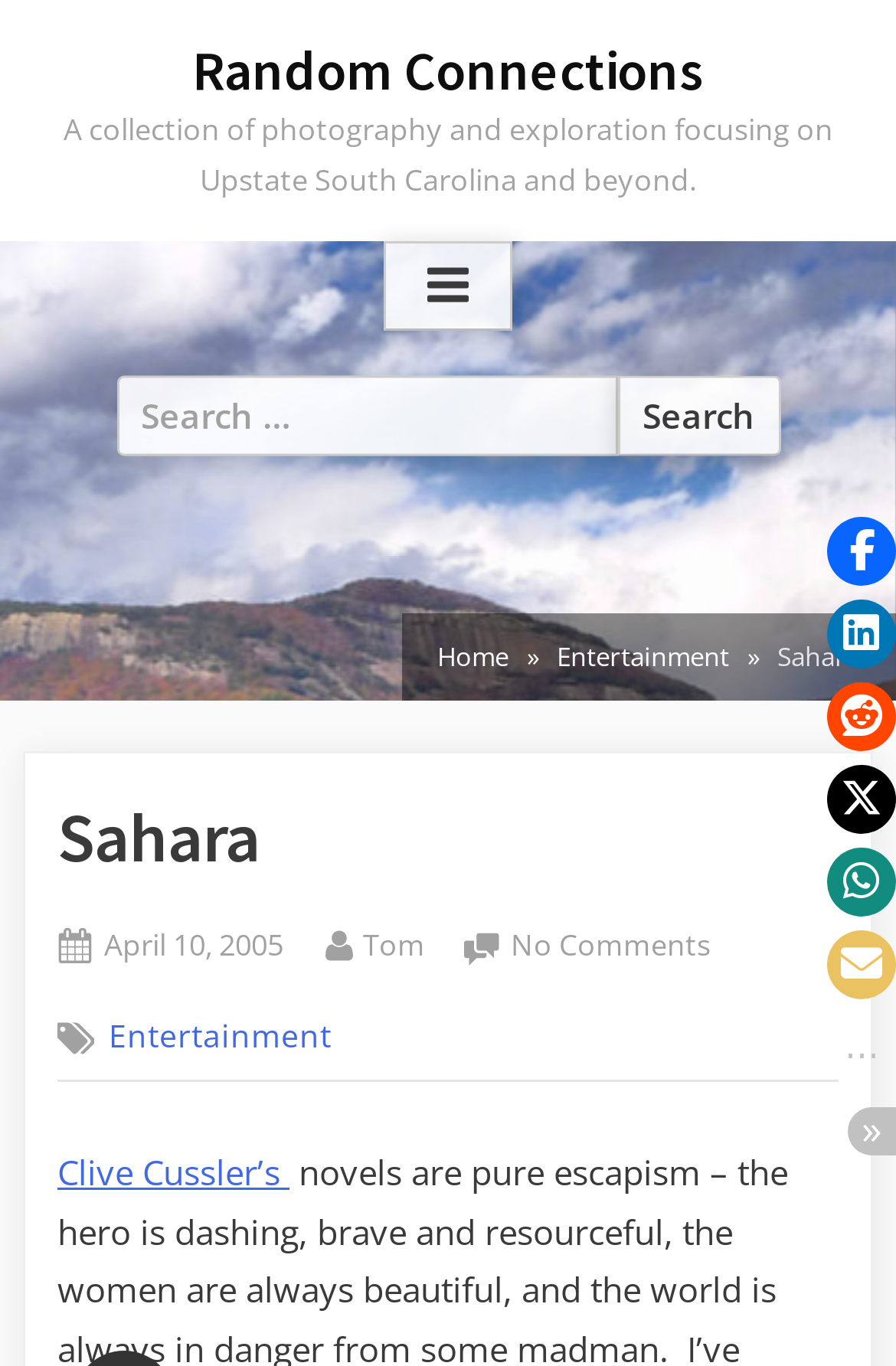What is the date of the post?
Refer to the image and give a detailed answer to the question.

I found the answer by looking at the section with the heading 'Sahara' and finding the link 'Posted on April 10, 2005' which indicates the date of the post.